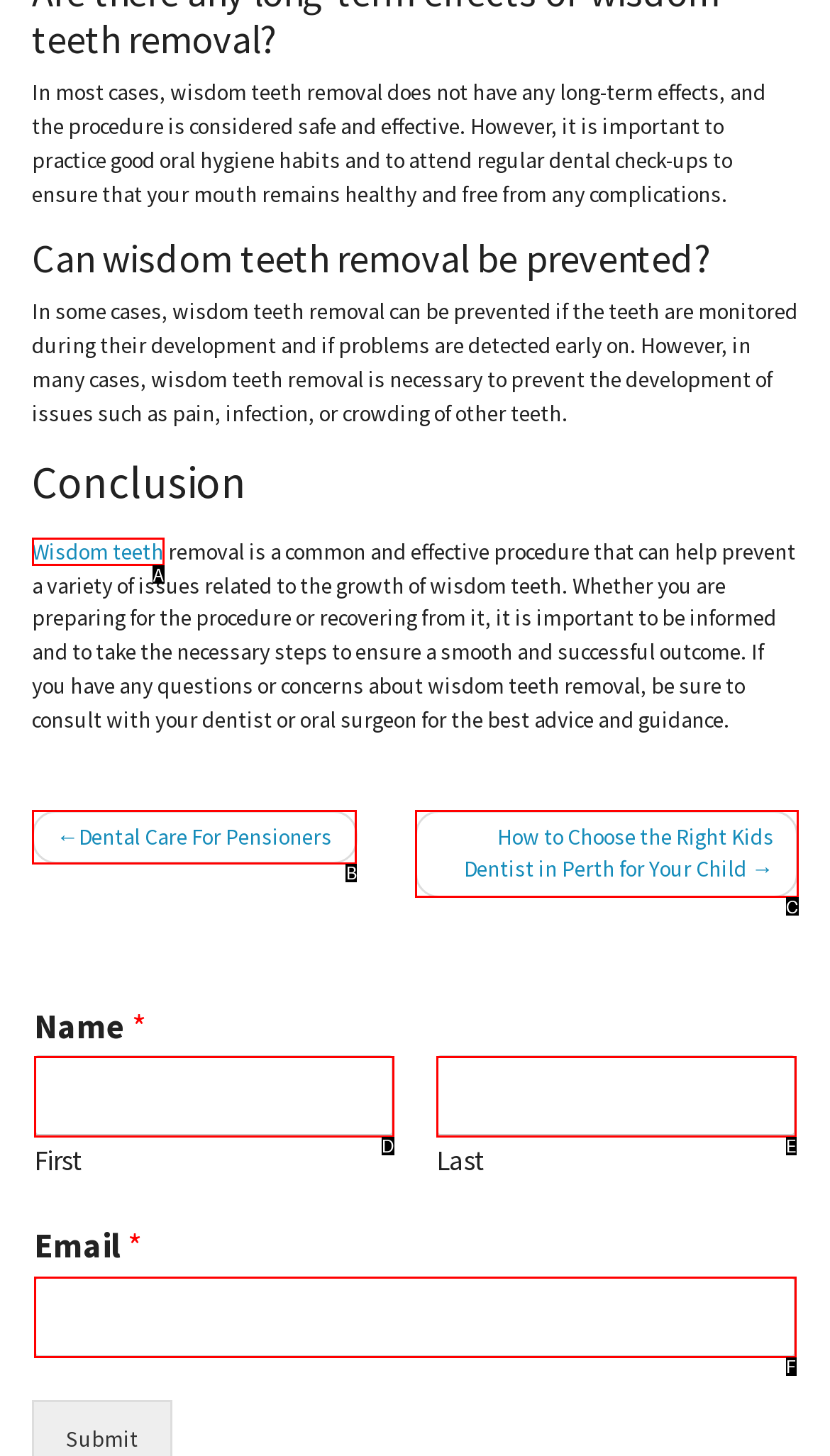Find the option that best fits the description: parent_node: Email * name="wpforms[fields][2]". Answer with the letter of the option.

F